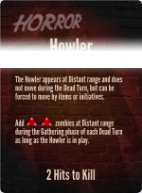Detail everything you observe in the image.

The image features a game card titled "Howler" from a horror-themed game. The card is designed with a dark, grungy background that effectively sets a spooky tone. The title "HORROR" is prominently displayed at the top in bold, eye-catching letters, indicating the card's theme. Below, the name "Howler" is showcased in a slightly larger font, emphasizing its importance.

The text on the card details the characteristics of the Howler character. It states that the Howler appears at a distant range and remains inactive during the Dead Turn unless compelled to move by items or initiative actions. Additionally, it provides tactical gameplay instructions, noting that players should add zombies at a distant range during the Gathering phase of each Dead Turn while the Howler remains in play. The card concludes with a simple statistic: "2 Hits to Kill," which informs players how many hits are needed to eliminate this menacing creature.

Overall, the card combines thematic visuals with essential gameplay information, making it a crucial element for players engaging in the game's horror experience.